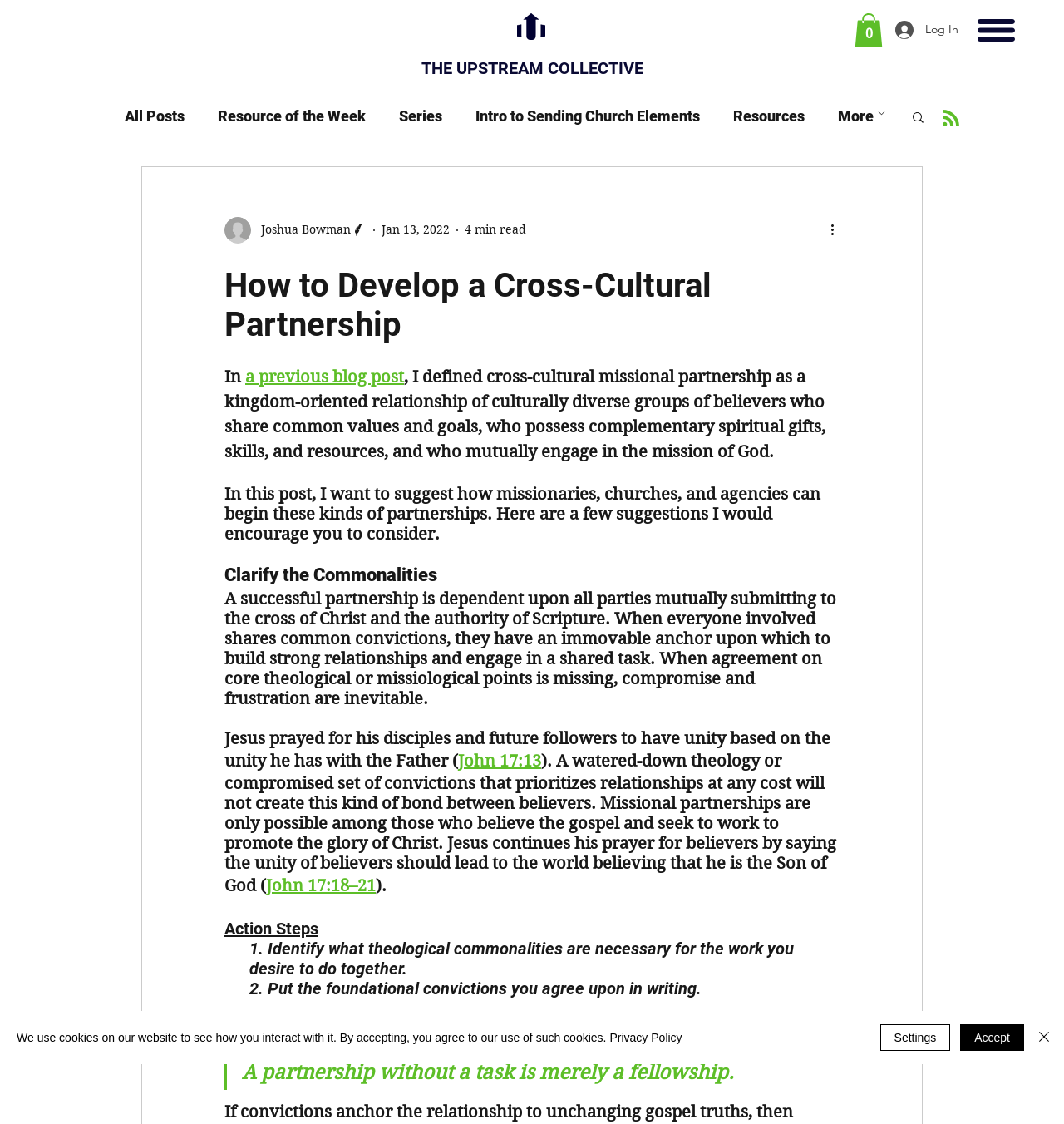What is the topic of the blog post?
Provide a short answer using one word or a brief phrase based on the image.

Cross-Cultural Partnership